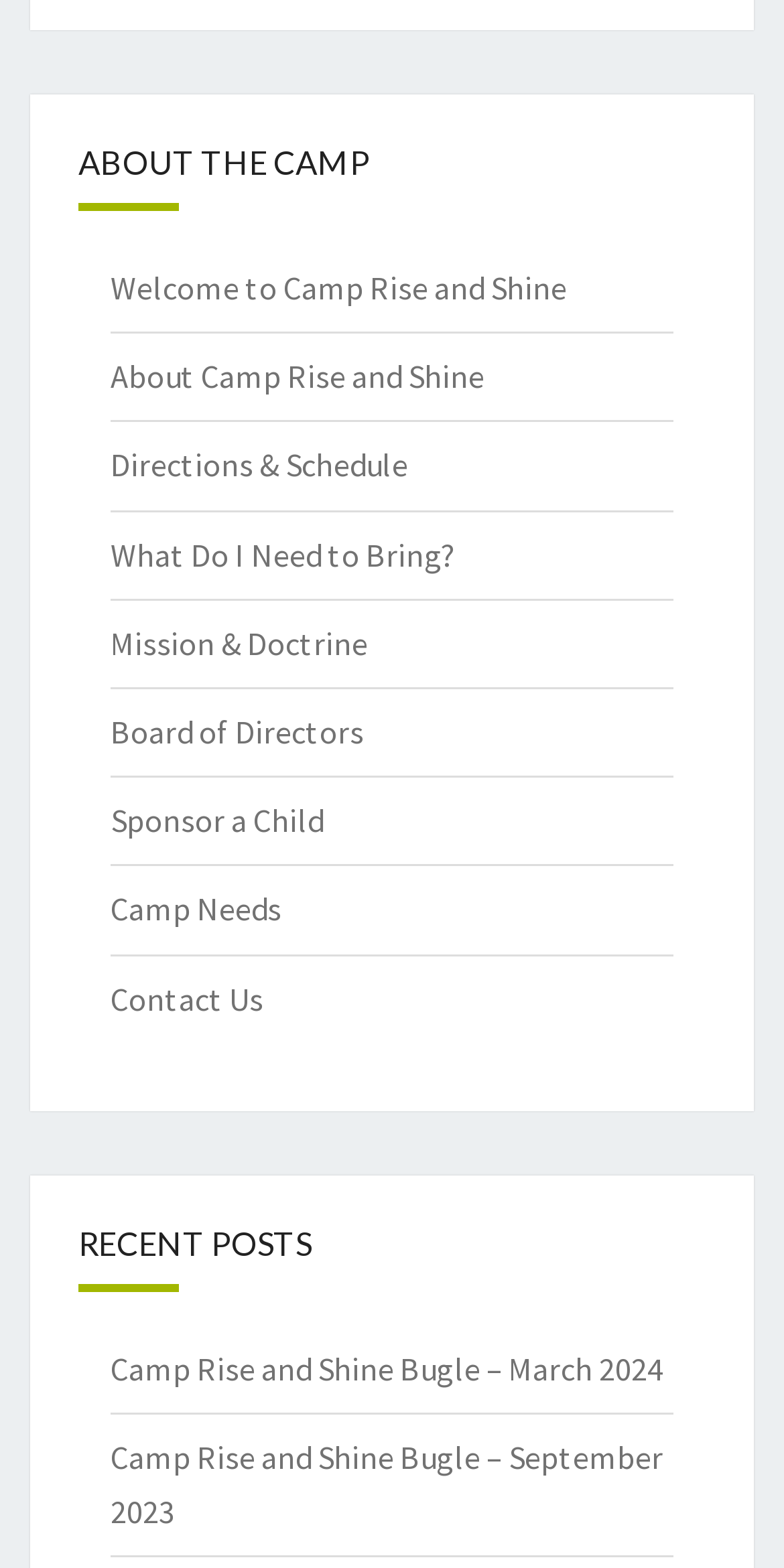Locate the bounding box coordinates of the element's region that should be clicked to carry out the following instruction: "Read about the camp". The coordinates need to be four float numbers between 0 and 1, i.e., [left, top, right, bottom].

[0.141, 0.17, 0.723, 0.196]